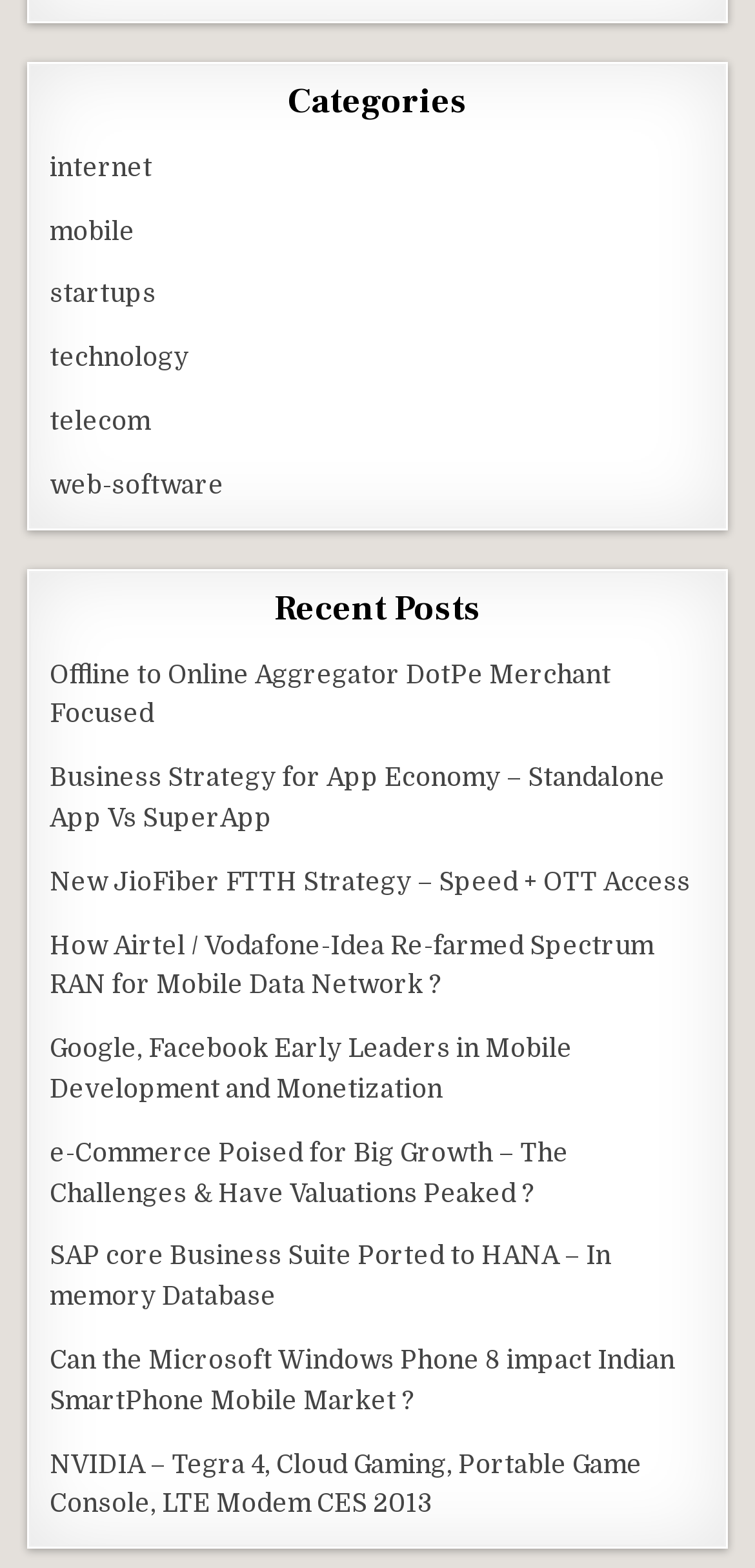What topic is discussed in the post 'New JioFiber FTTH Strategy – Speed + OTT Access'?
Please look at the screenshot and answer using one word or phrase.

JioFiber FTTH strategy